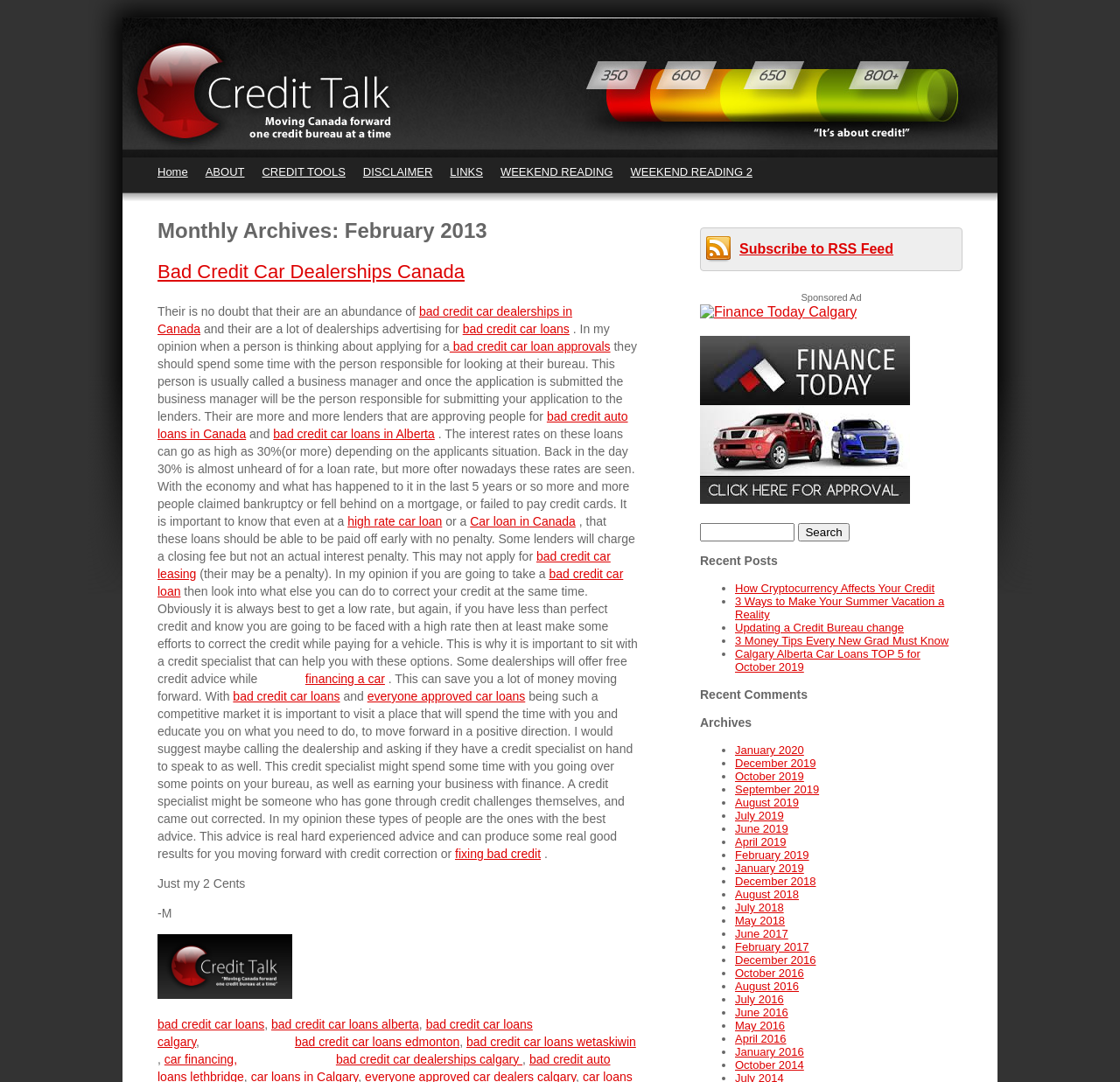Determine the bounding box coordinates (top-left x, top-left y, bottom-right x, bottom-right y) of the UI element described in the following text: parent_node: Search for: value="Search"

[0.713, 0.483, 0.758, 0.5]